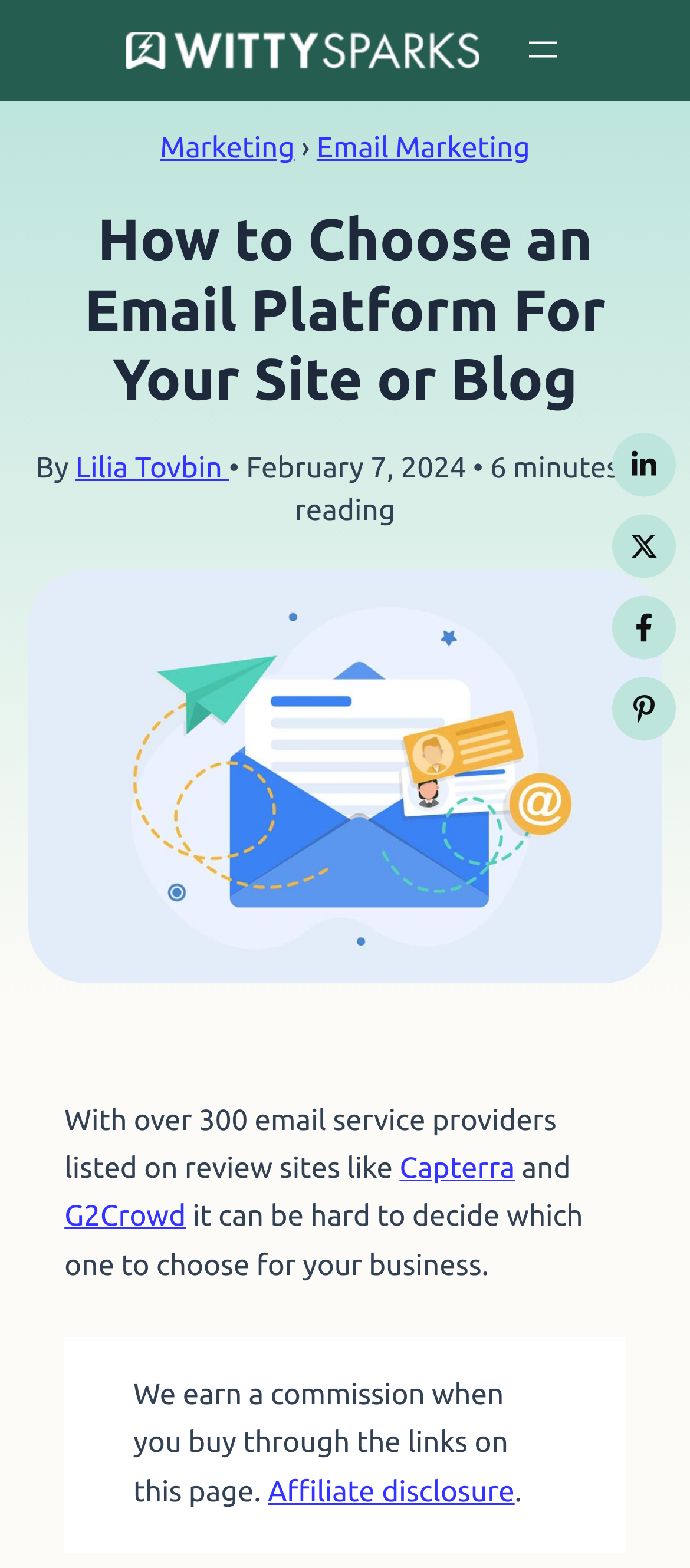Identify the bounding box for the UI element described as: "Email Marketing". The coordinates should be four float numbers between 0 and 1, i.e., [left, top, right, bottom].

[0.459, 0.085, 0.768, 0.105]